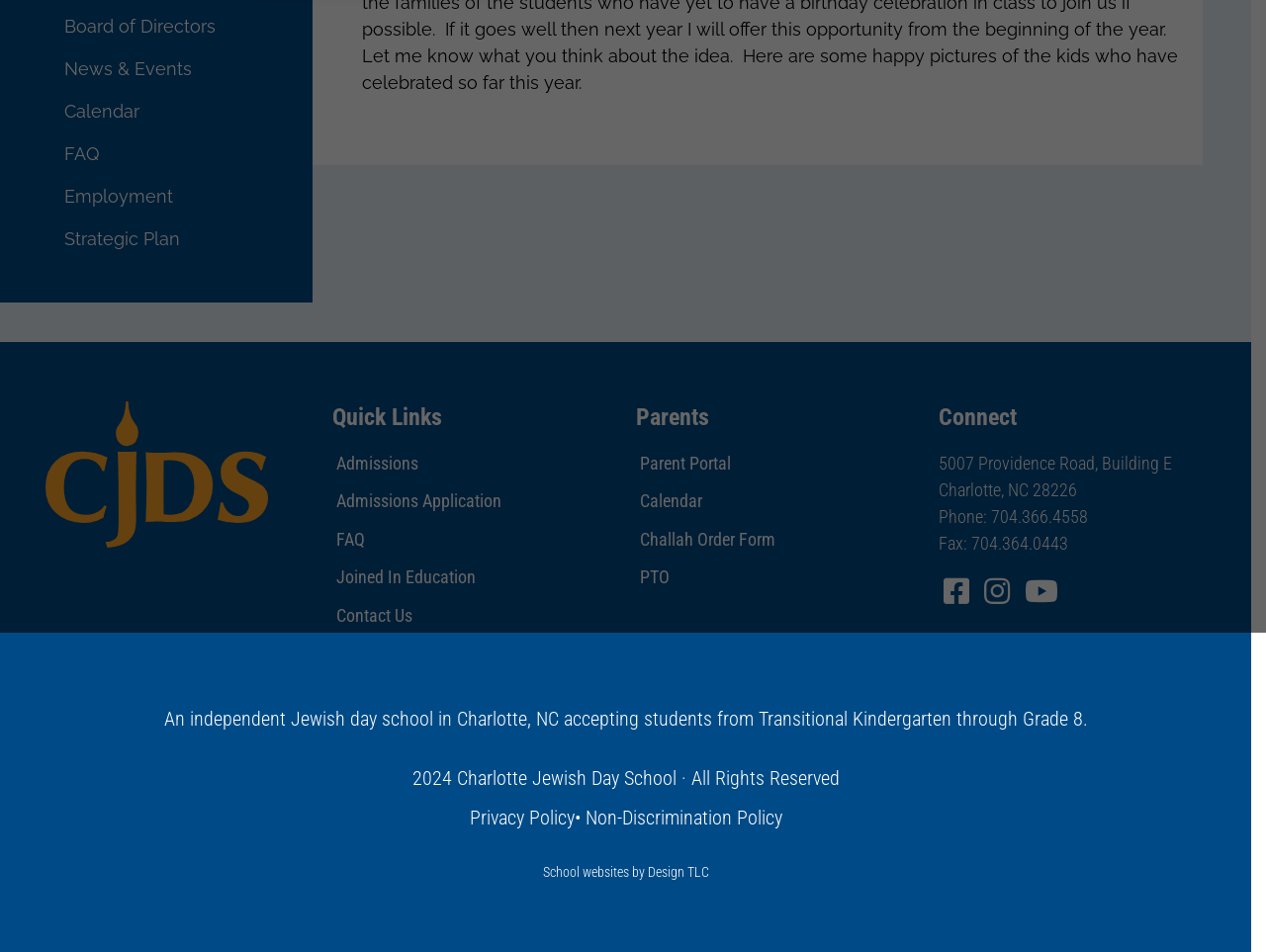Find the coordinates for the bounding box of the element with this description: "alt="CJDS Logo Gold" title="GoldCJDS"".

[0.036, 0.486, 0.211, 0.508]